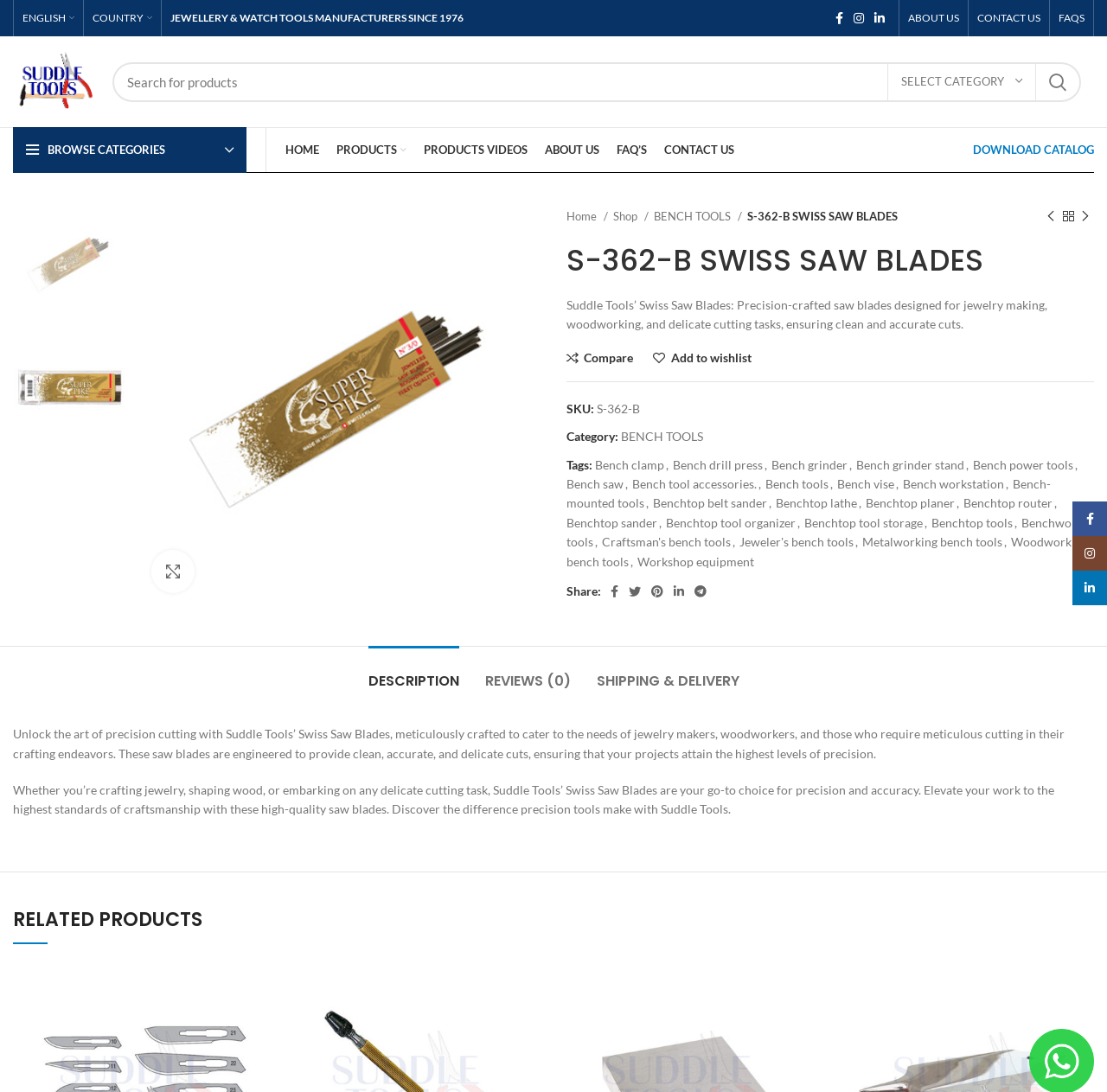Identify the bounding box for the UI element specified in this description: "parent_node: Share: aria-label="Pinterest social link"". The coordinates must be four float numbers between 0 and 1, formatted as [left, top, right, bottom].

[0.584, 0.531, 0.604, 0.552]